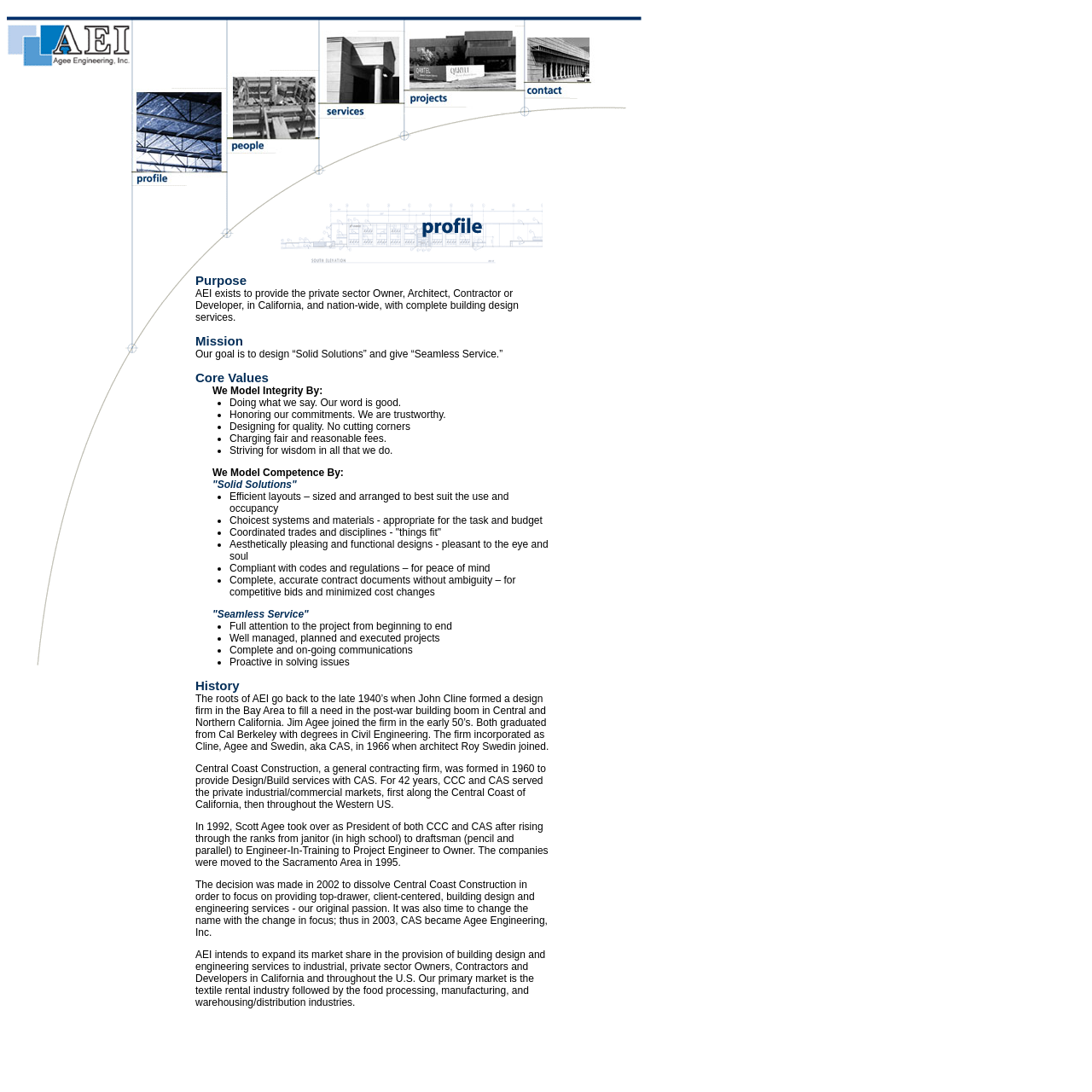What is the layout structure of the webpage?
Provide a concise answer using a single word or phrase based on the image.

Table layout